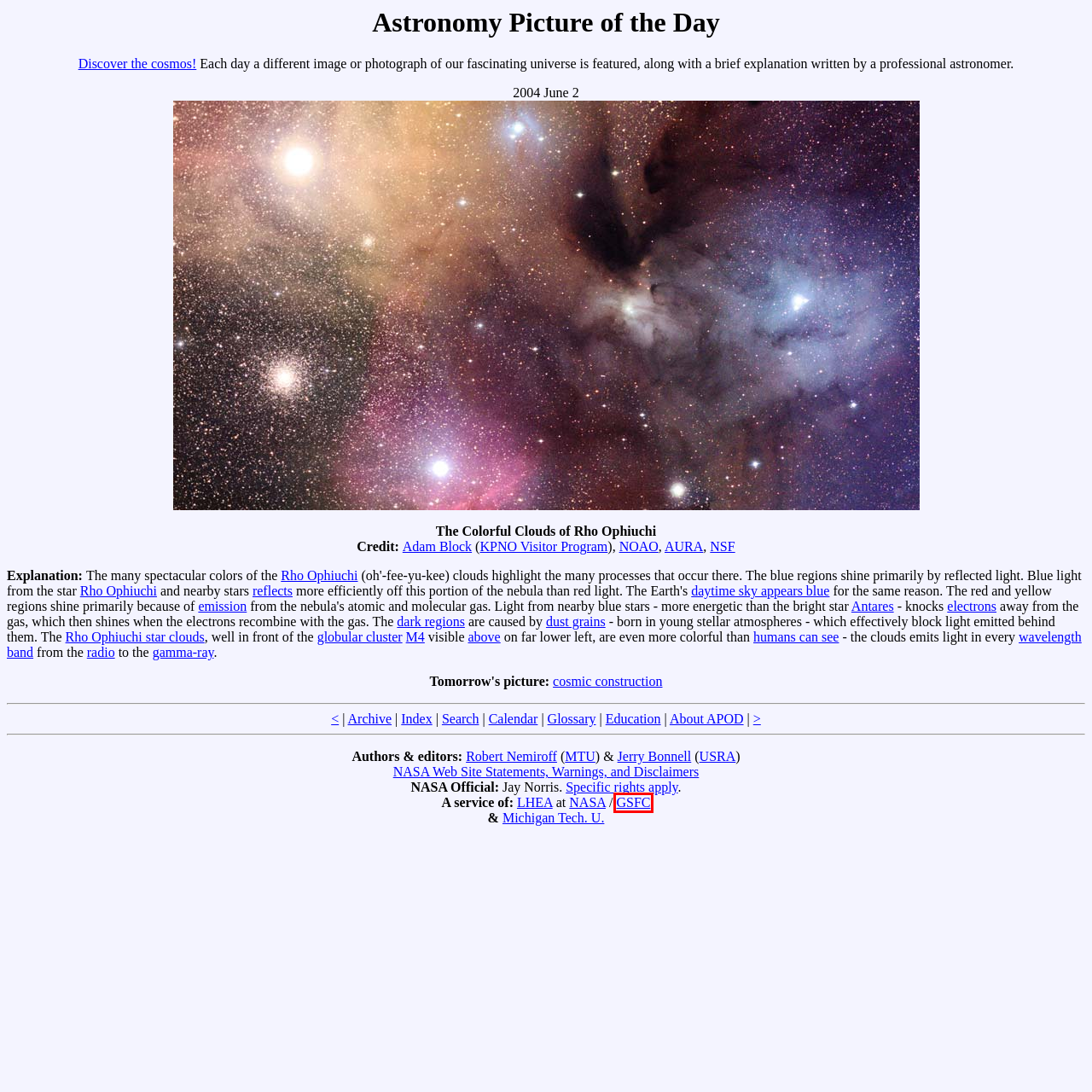Given a webpage screenshot with a UI element marked by a red bounding box, choose the description that best corresponds to the new webpage that will appear after clicking the element. The candidates are:
A. Physics | Michigan Technological University
B. Home - AURA Astronomy
C. Robert J. Nemiroff's Home Page
D. Astrophysics Science Division
E. Electrons
F. Goddard Space Flight Center - NASA
G. APOD Text Search
H. Science

F